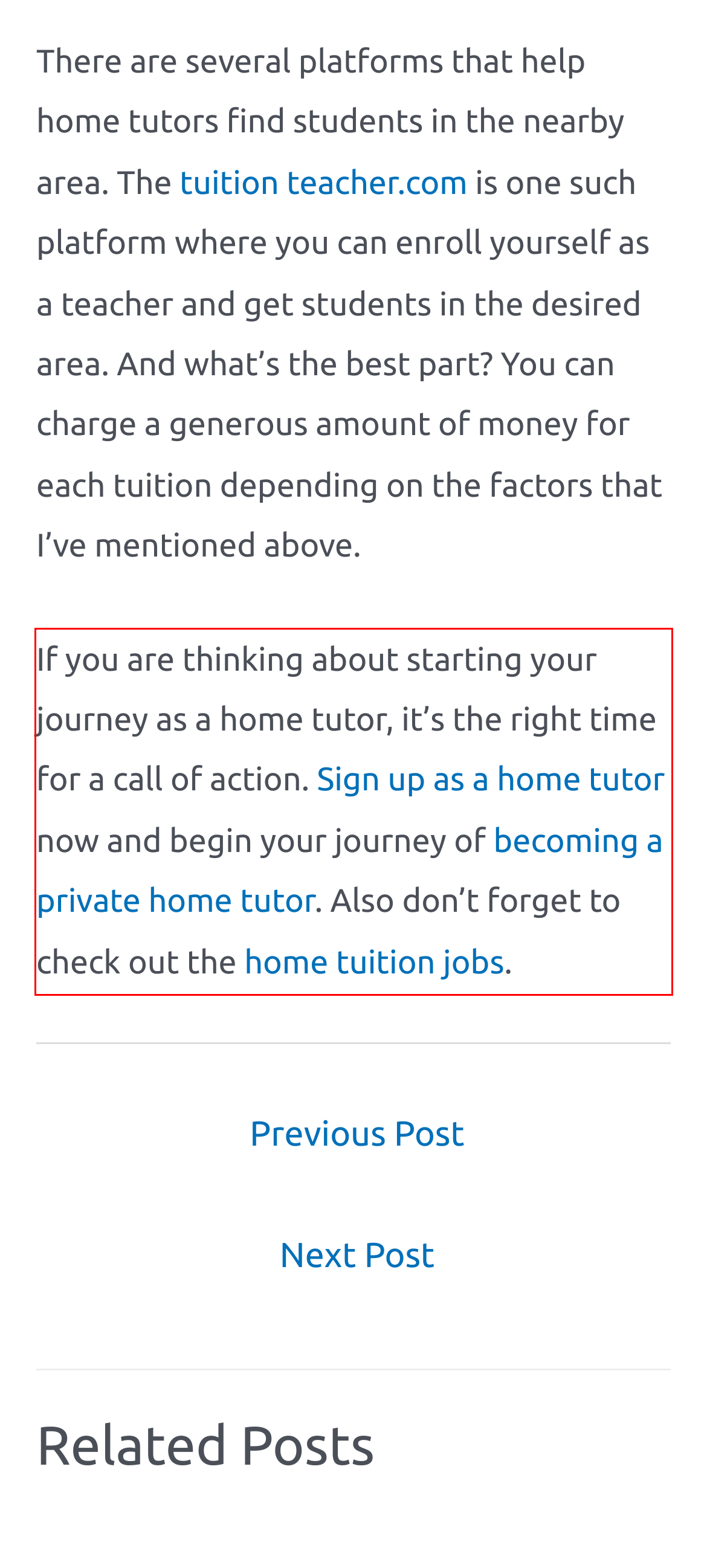Given a screenshot of a webpage with a red bounding box, extract the text content from the UI element inside the red bounding box.

If you are thinking about starting your journey as a home tutor, it’s the right time for a call of action. Sign up as a home tutor now and begin your journey of becoming a private home tutor. Also don’t forget to check out the home tuition jobs.